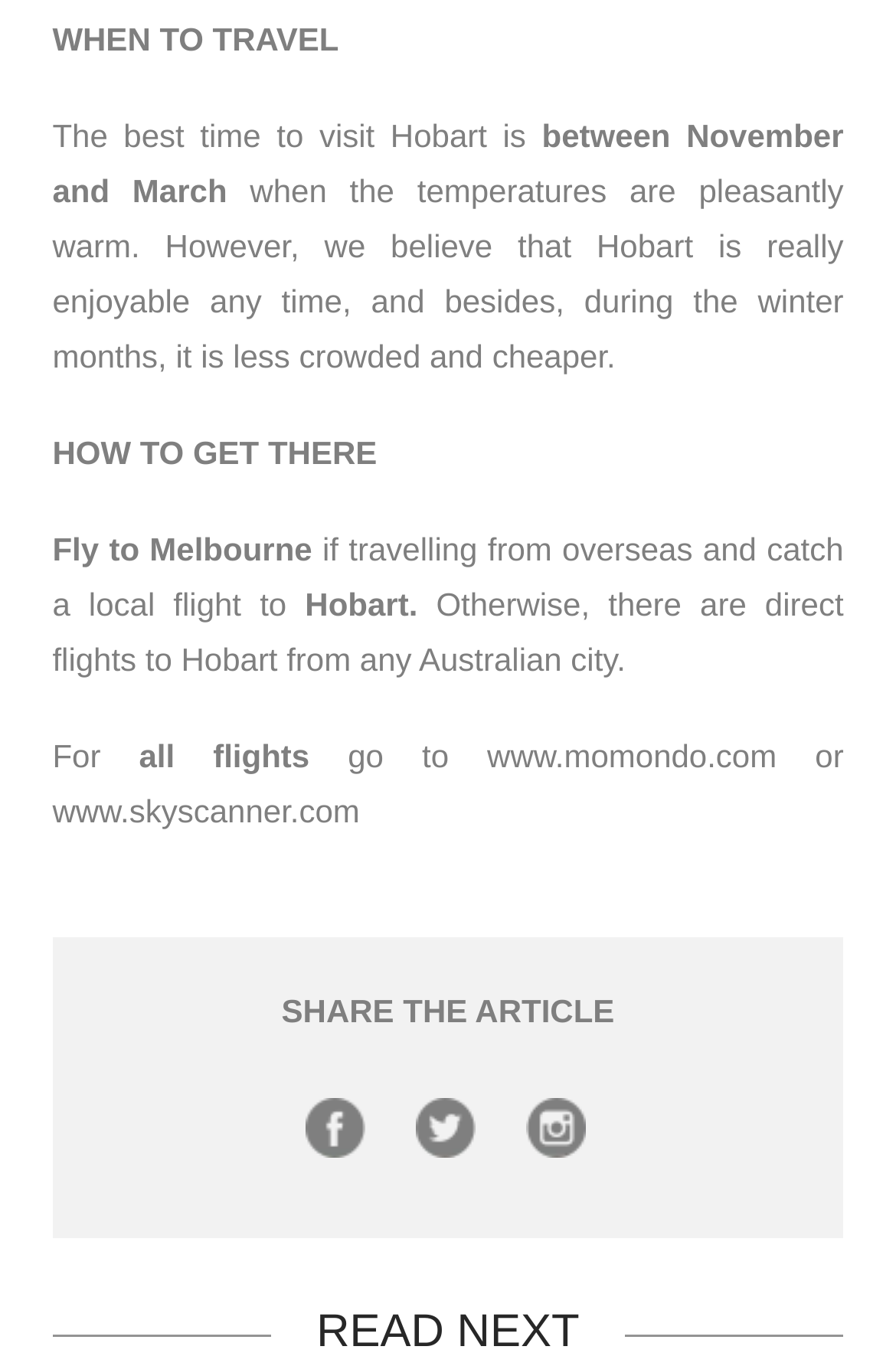What is the title of the last section on the webpage?
Give a single word or phrase as your answer by examining the image.

READ NEXT